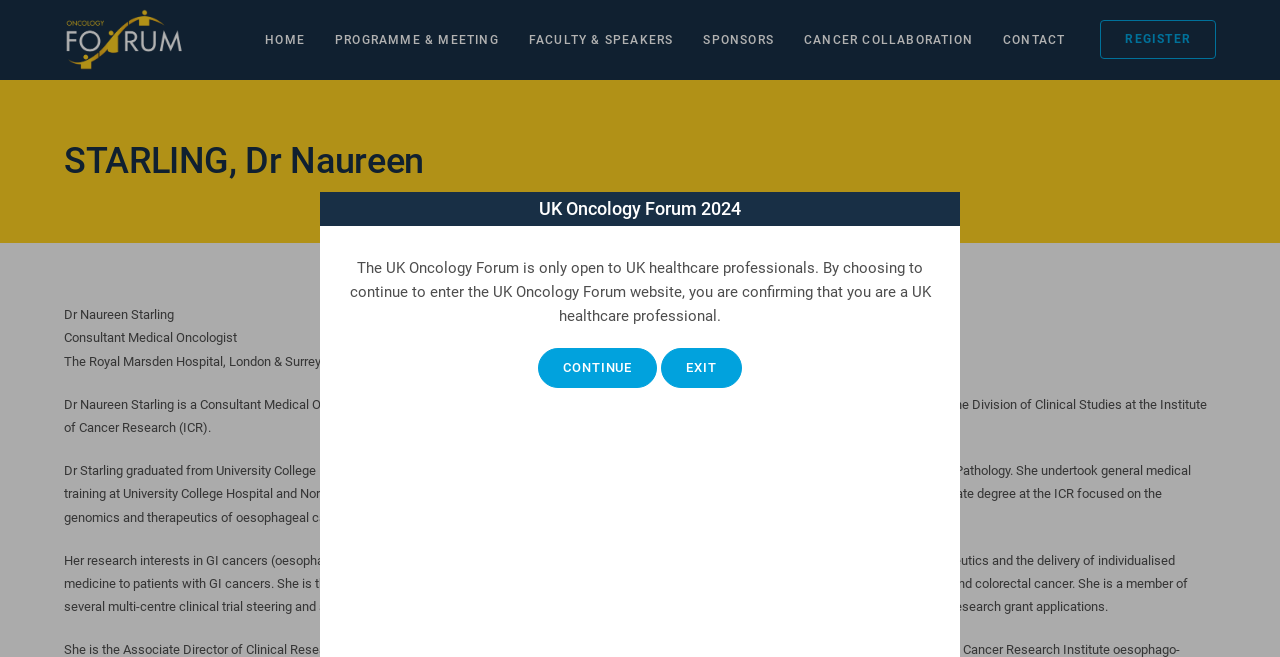Please provide the main heading of the webpage content.

STARLING, Dr Naureen